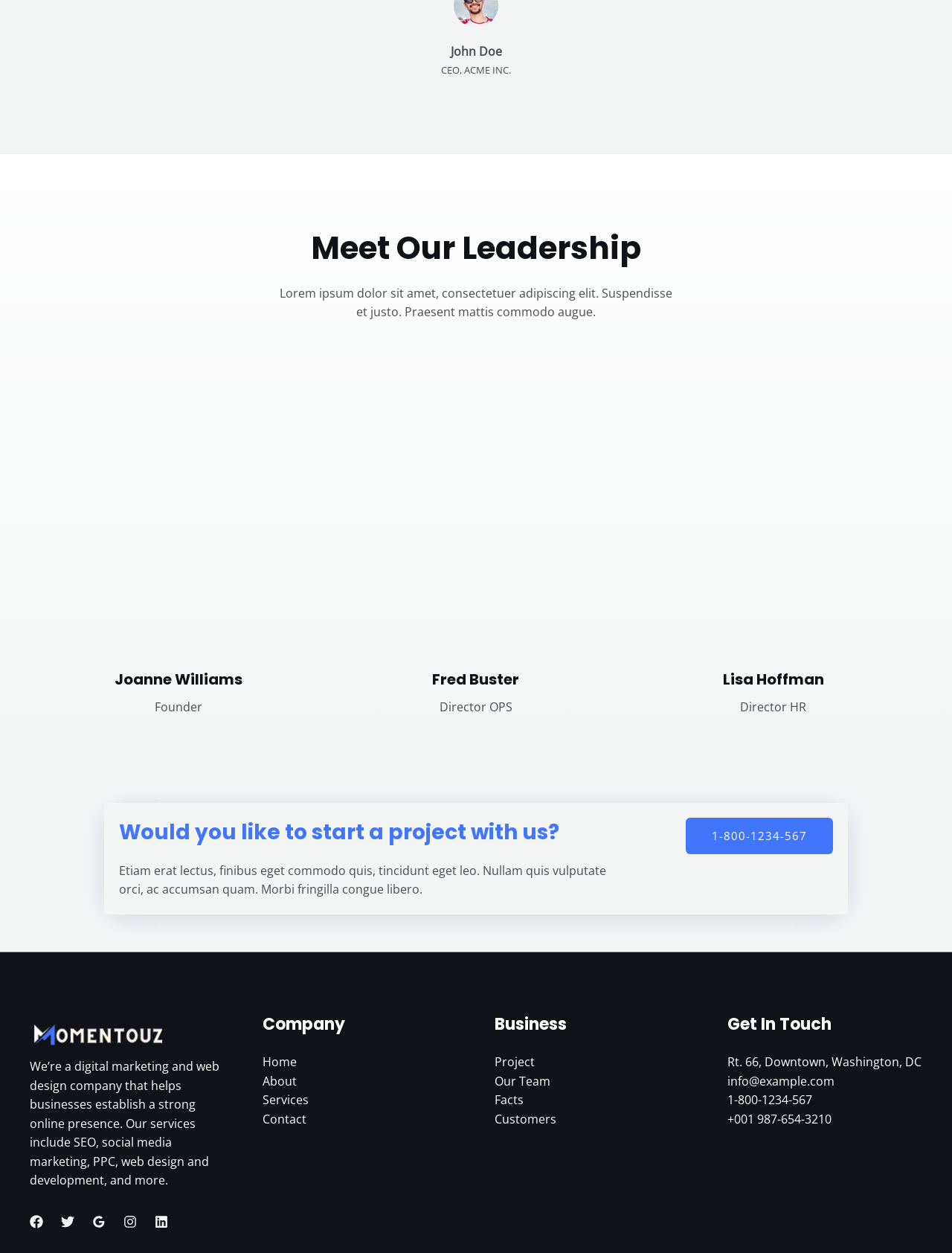Provide a brief response to the question using a single word or phrase: 
What is the profession of Joanne Williams?

Founder